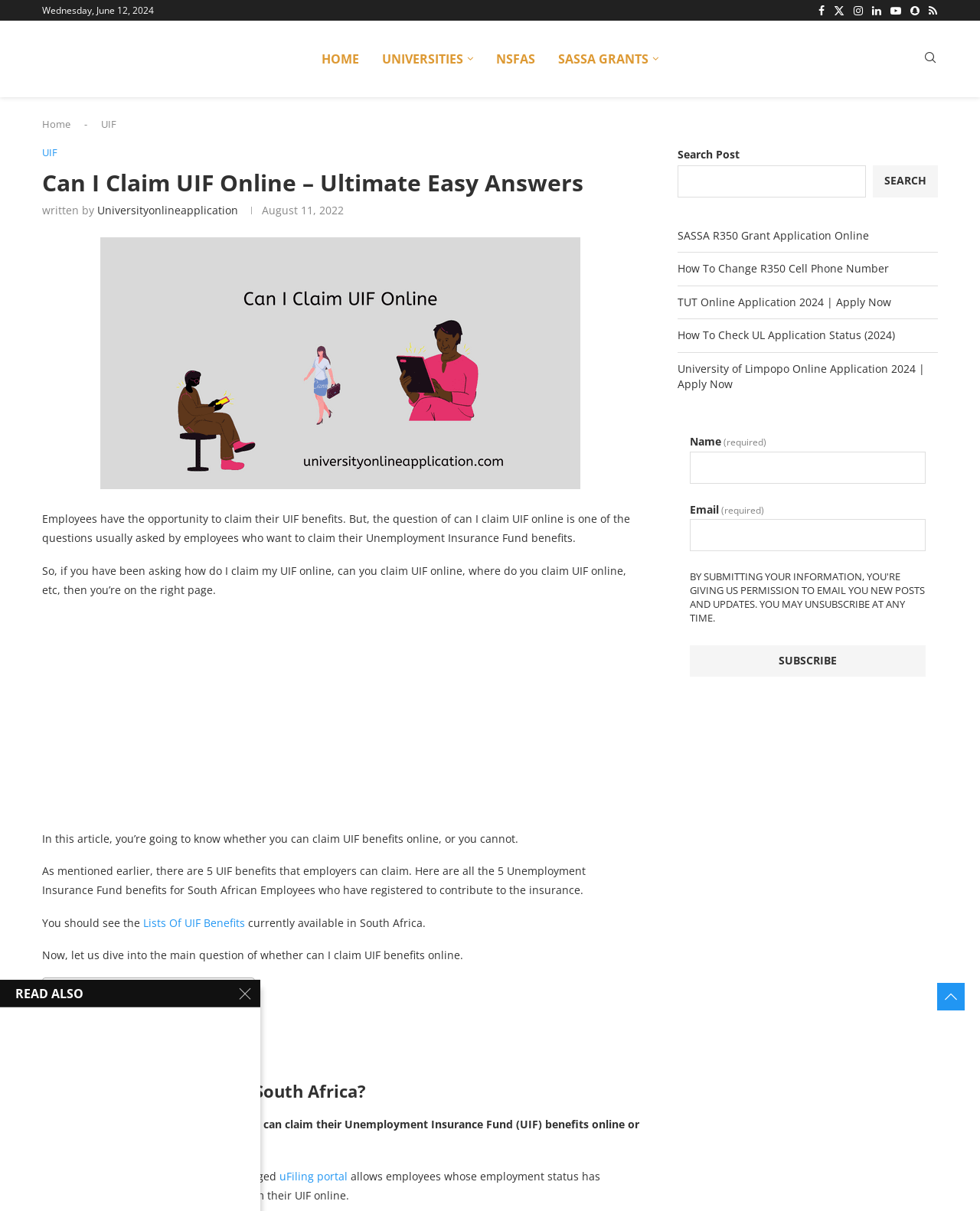Answer the question with a single word or phrase: 
What is the name of the department that manages the uFiling portal?

Labour Department